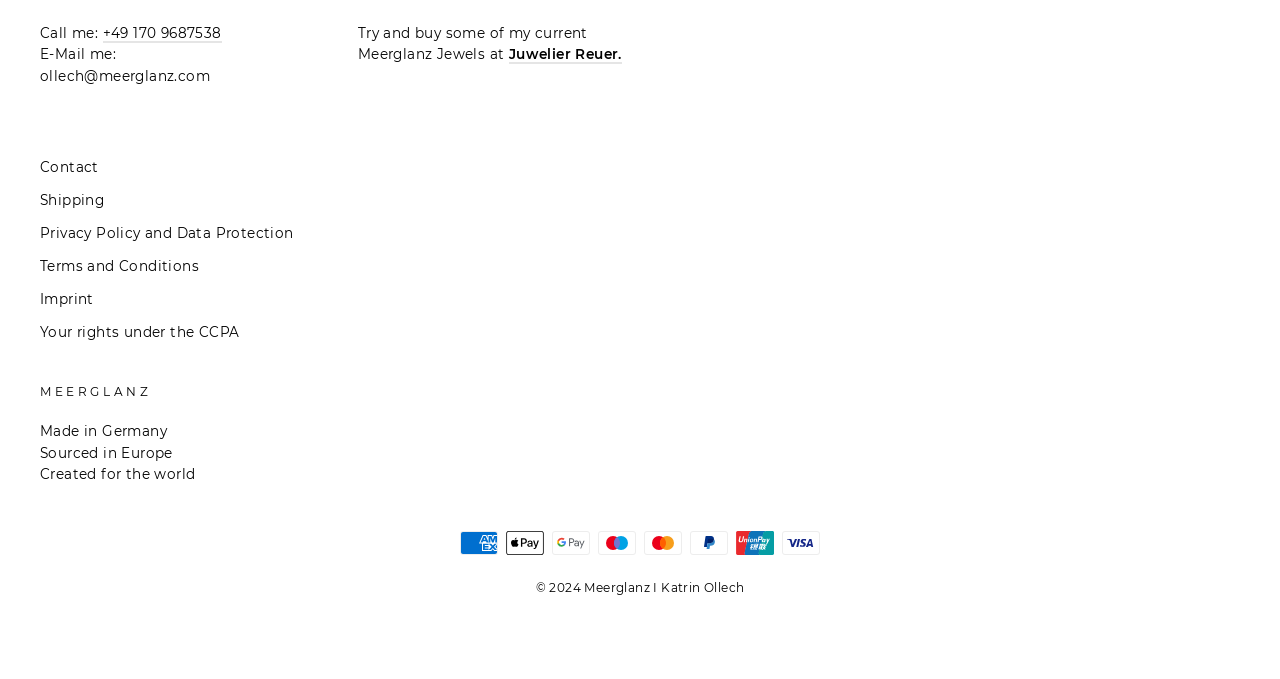Based on the element description, predict the bounding box coordinates (top-left x, top-left y, bottom-right x, bottom-right y) for the UI element in the screenshot: Student Health and Wellness Center

None